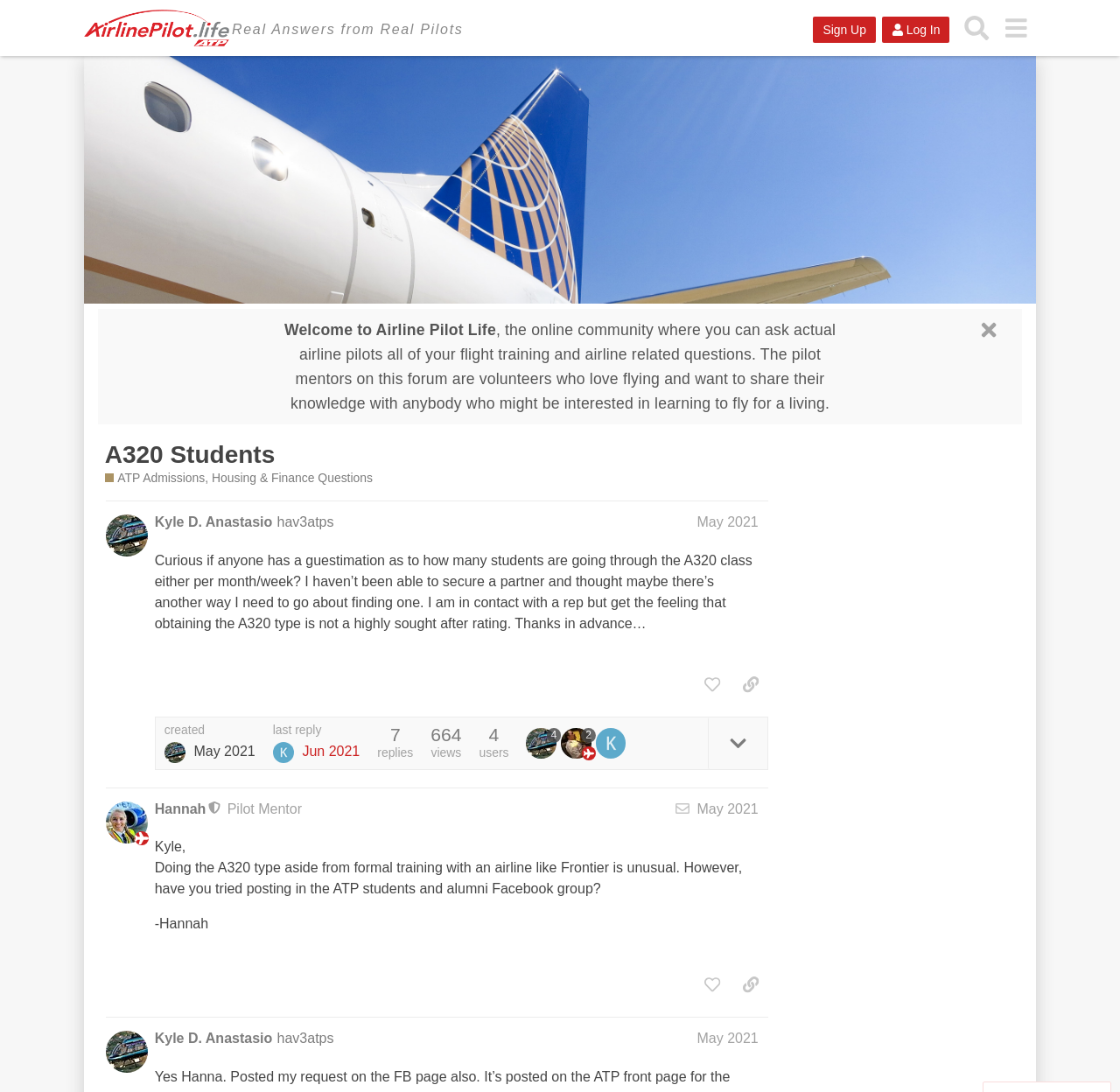Please determine the bounding box coordinates for the UI element described as: "last reply Jun 2021".

[0.244, 0.663, 0.321, 0.699]